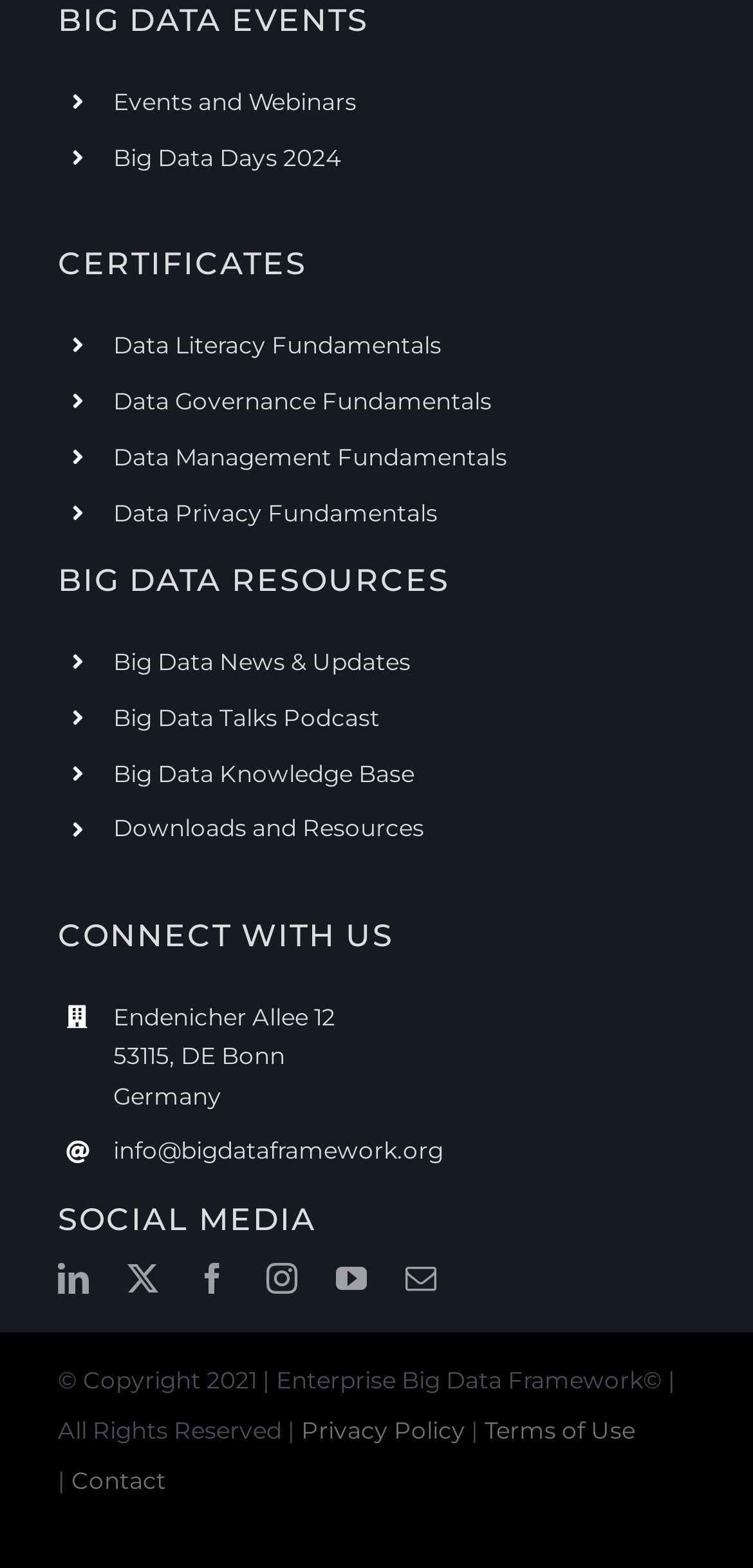What is the third certificate listed?
Based on the image, give a one-word or short phrase answer.

Data Management Fundamentals